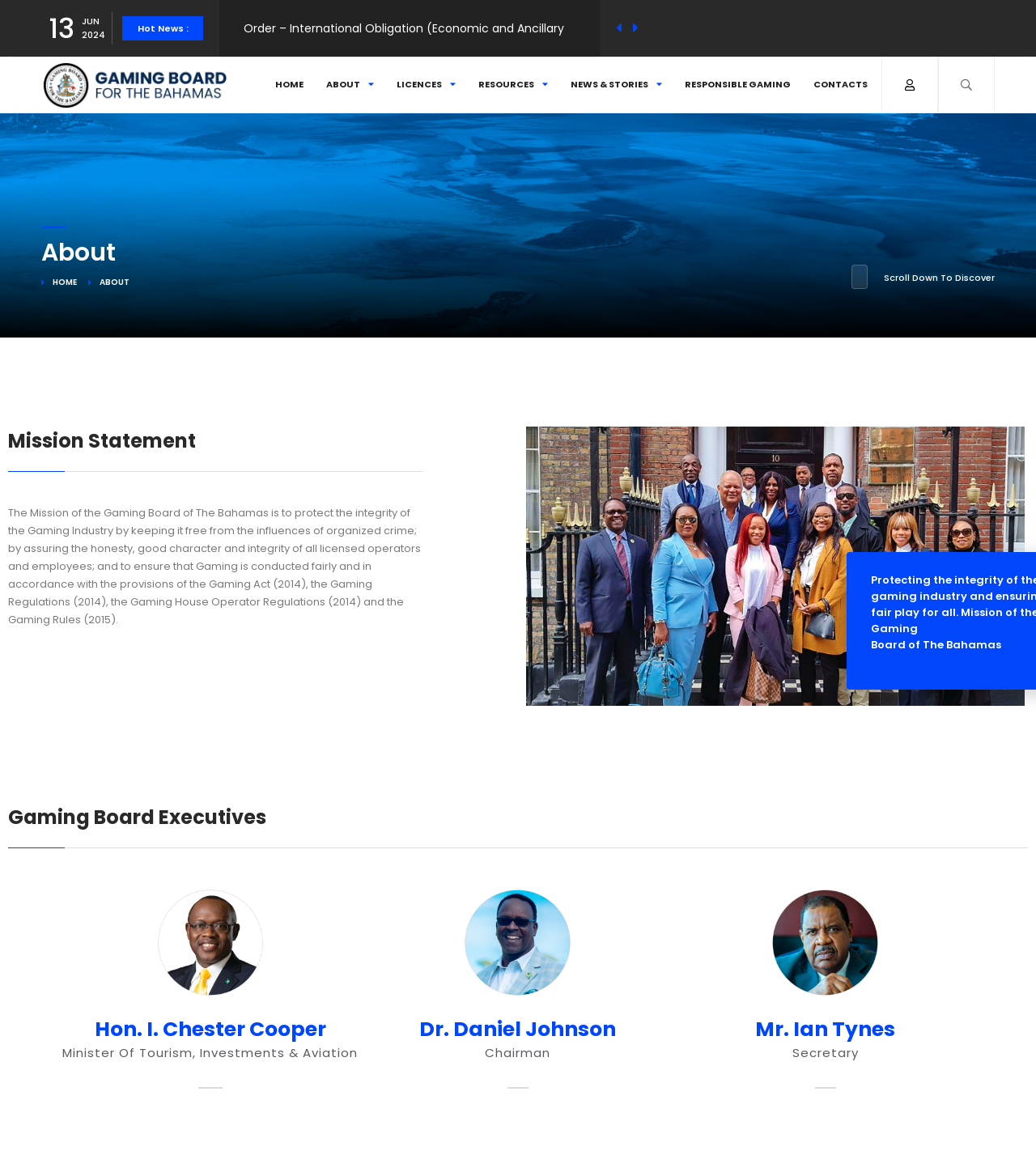Review the image closely and give a comprehensive answer to the question: How many links are there in the 'Hot News' section?

The 'Hot News' section is located below the date and contains four links with different titles, including 'Order – International Obligation (Economic and Ancillary Measures )Act, 2022 – Russian Federation', 'Bahamas Progress in addressing the strategic deficiencies Identified by CFATF & ICRG-converted', 'Final Version Executive Summary UPDATE on THE BAHAMAS-converted', and 'GFSR Notice – Directive on Russian Business Activities'.